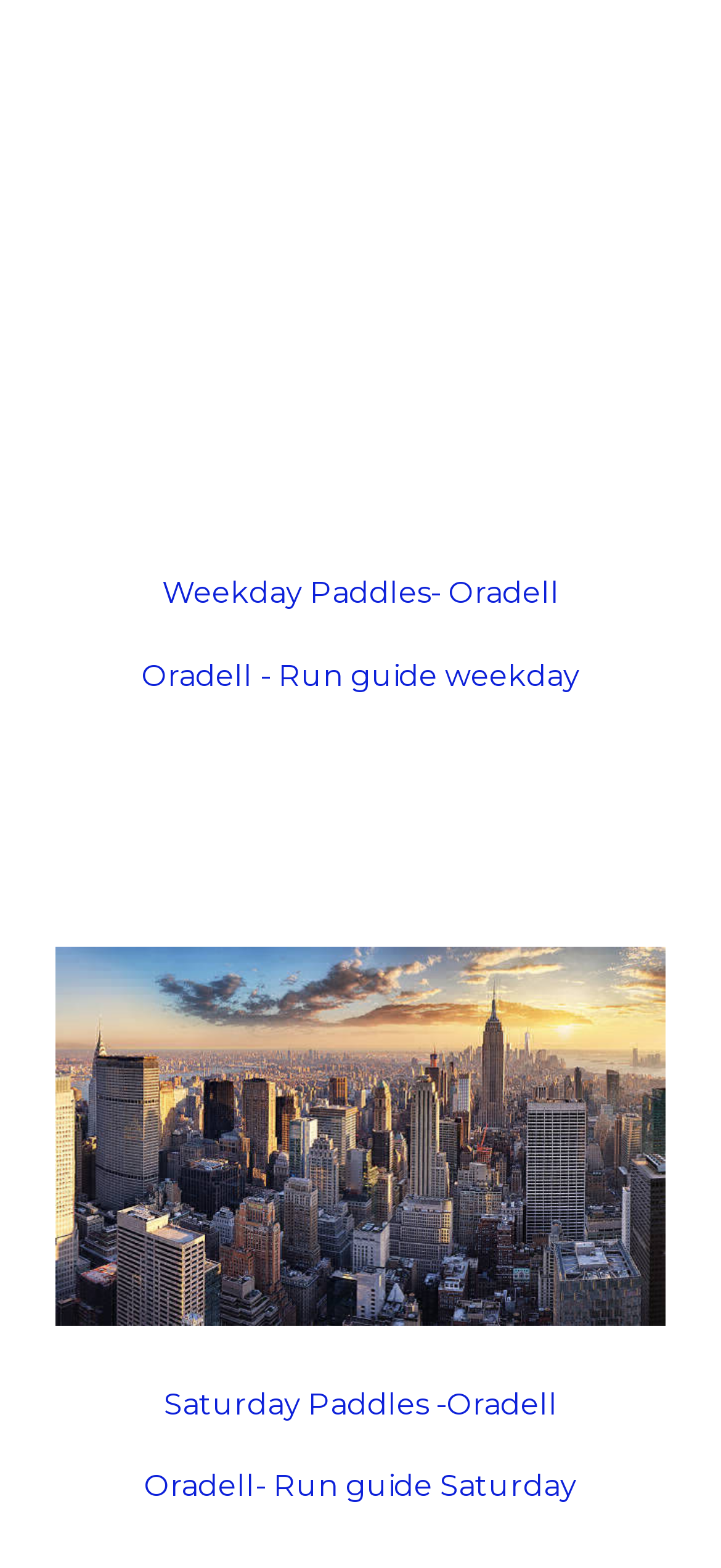How many paddling options are mentioned on this webpage?
Please ensure your answer to the question is detailed and covers all necessary aspects.

The webpage mentions two paddling options: Weekday Paddles and Saturday Paddles, both in Oradell.